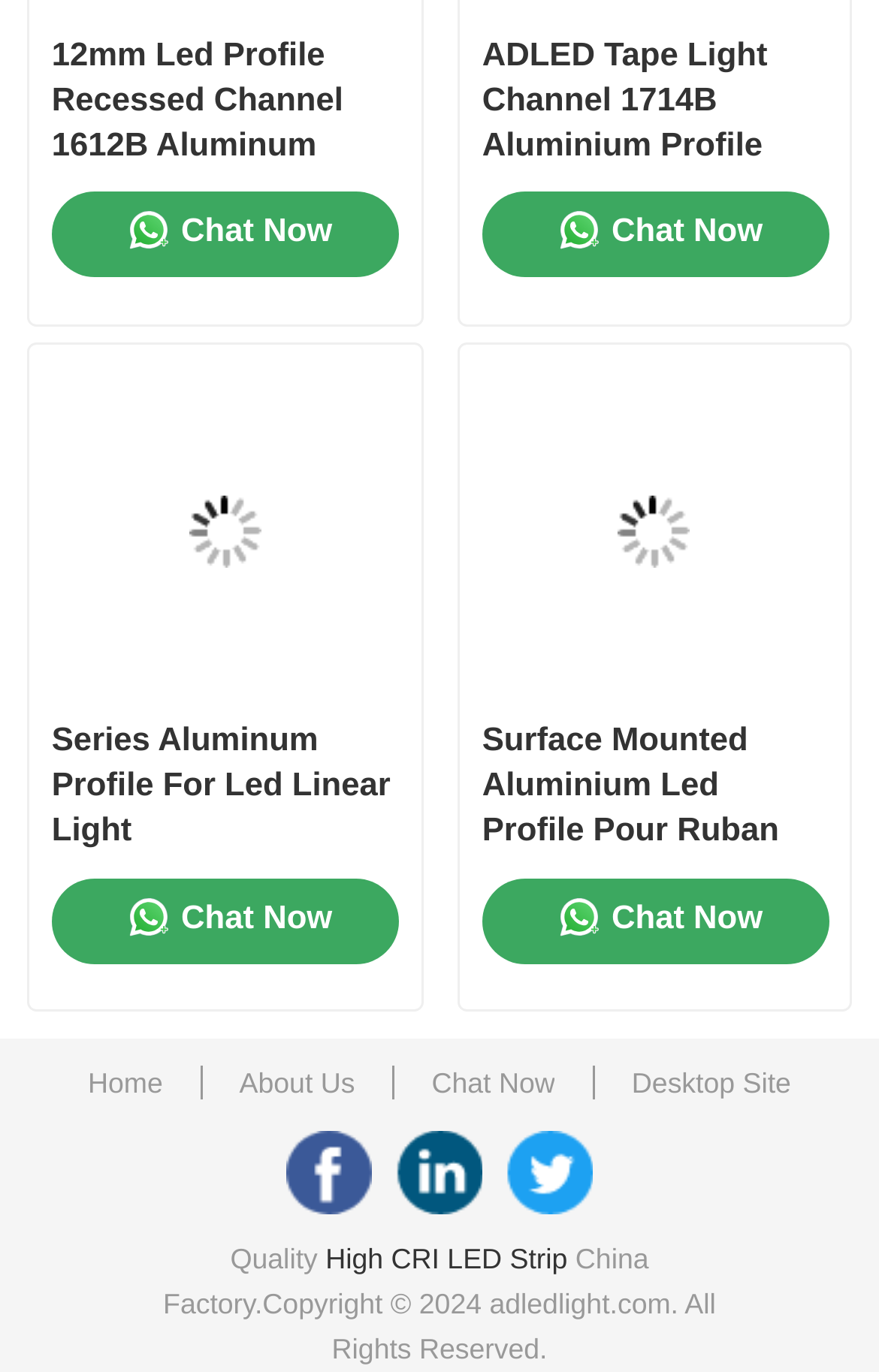Show the bounding box coordinates of the region that should be clicked to follow the instruction: "Explore 'Motorcycle Insurance'."

None